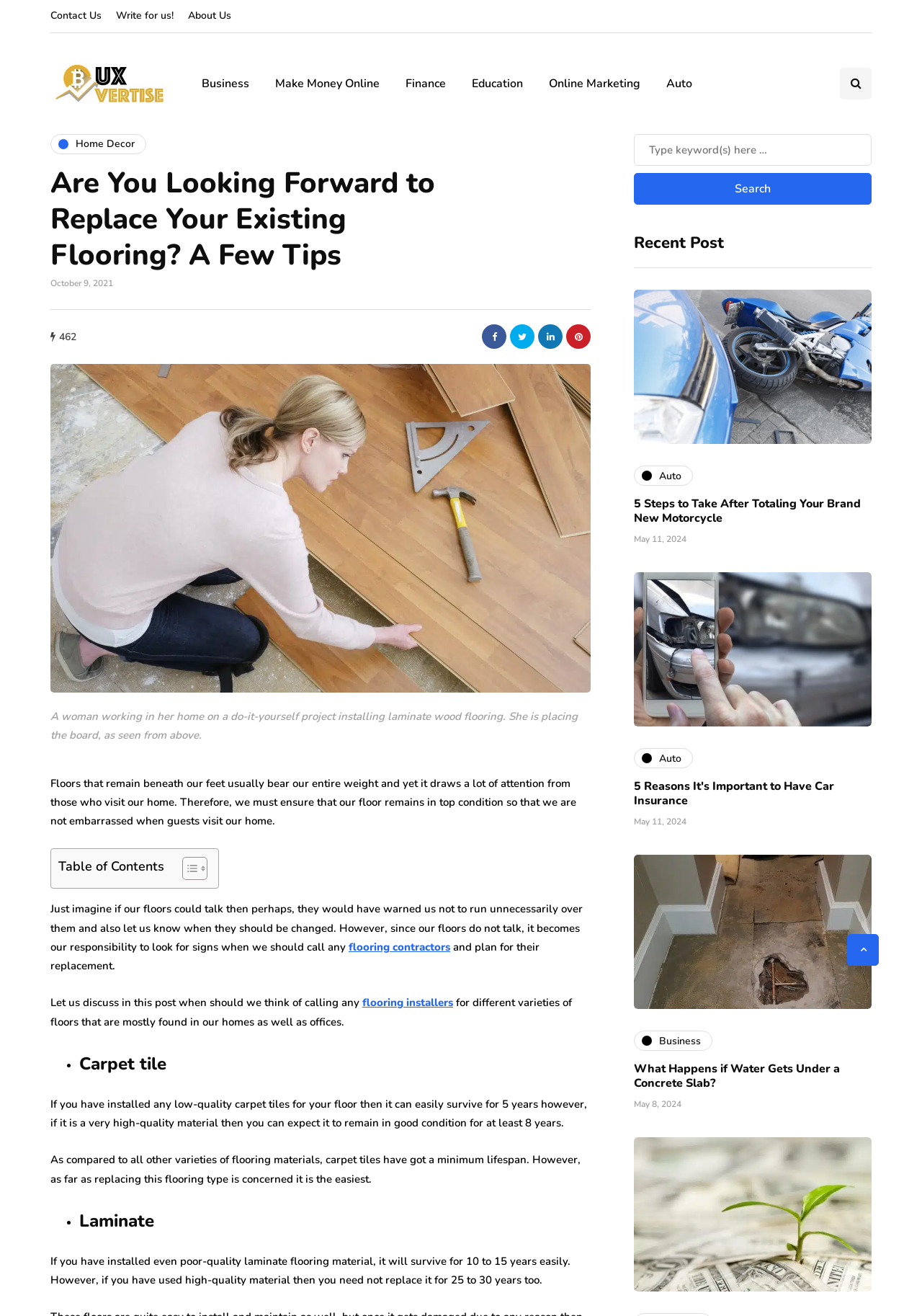Using the given element description, provide the bounding box coordinates (top-left x, top-left y, bottom-right x, bottom-right y) for the corresponding UI element in the screenshot: Finance

[0.426, 0.051, 0.498, 0.075]